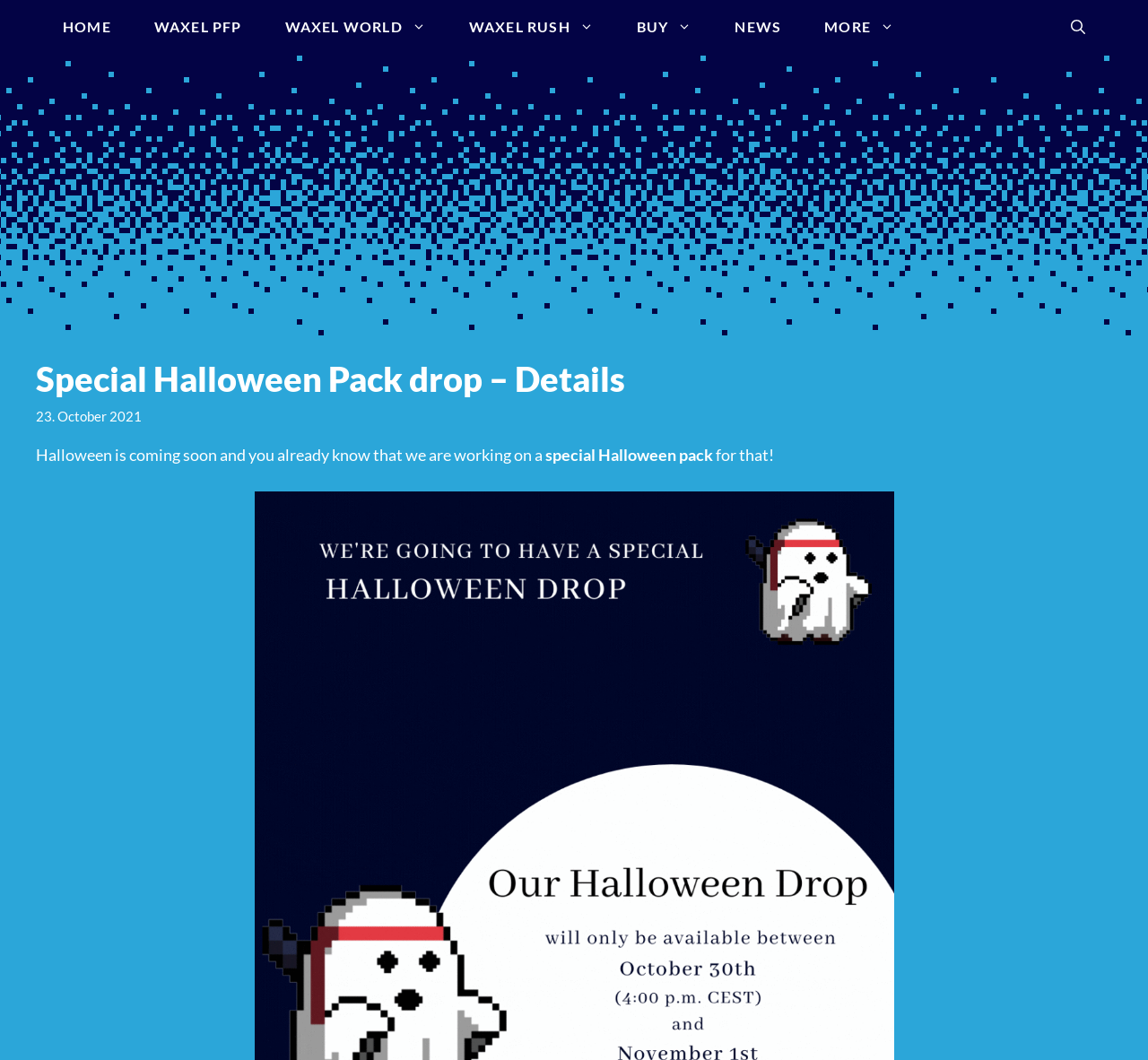Offer a thorough description of the webpage.

The webpage appears to be an article or blog post about a special Halloween pack drop. At the top of the page, there is a navigation bar with 7 links: "HOME", "WAXEL PFP", "WAXEL WORLD", "WAXEL RUSH", "BUY", "NEWS", and "MORE", aligned horizontally across the top of the page. On the far right of the navigation bar, there is a link to "Open Search Bar".

Below the navigation bar, there is a banner that spans the width of the page. Within the banner, there is a header section that contains the title "Special Halloween Pack drop – Details" in a large font size. Below the title, there is a time element displaying the date "23. October 2021".

Following the time element, there are three blocks of text that appear to be a paragraph. The text reads "Halloween is coming soon and you already know that we are working on a special Halloween pack for that!" The text is arranged in a single line, with each block of text positioned next to each other.

There are no images on the page. The overall content of the page is focused on providing details about the special Halloween pack drop, with a clear title, date, and introductory paragraph.